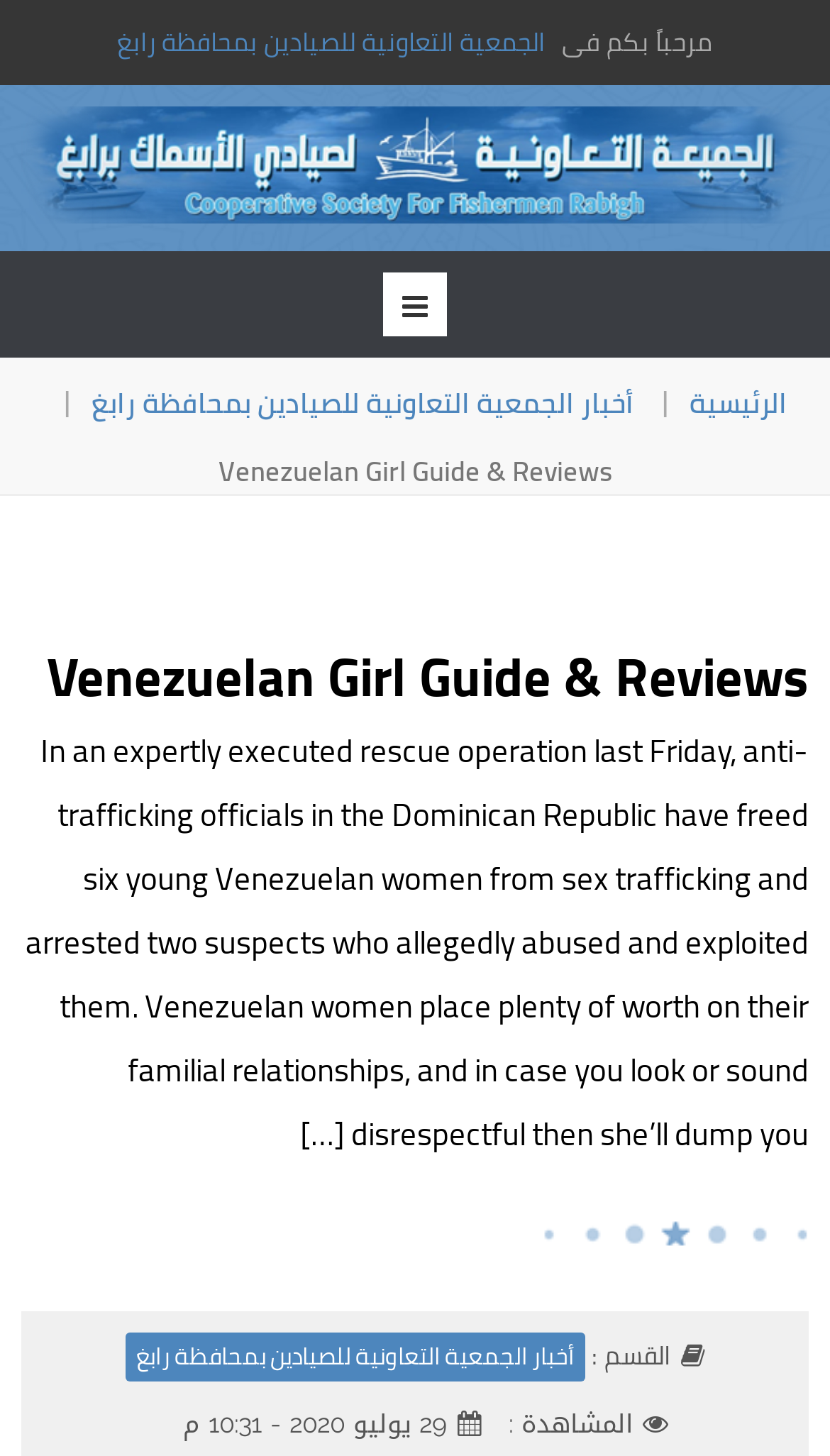Generate a comprehensive description of the webpage.

This webpage appears to be a blog or news article page. At the top, there is a welcome message "مرحباً بكم فى" (Welcome to) followed by a link to the "الجمعية التعاونية للصيادين بمحافظة رابغ" (Cooperative Association of Fishermen in Rabigh Governorate) with an accompanying image. 

Below this, there are three links: "الرئيسية" (Home), "أخبار الجمعية التعاونية للصيادين بمحافظة رابغ" (News of the Cooperative Association of Fishermen in Rabigh Governorate), and another instance of the same news link. 

The main content of the page is a news article titled "Venezuelan Girl Guide & Reviews" which is also marked as a heading. The article discusses a rescue operation in the Dominican Republic where six young Venezuelan women were freed from sex trafficking. The article text is quite long and spans most of the page.

At the bottom of the page, there are three pieces of information: a category label "القسم :" (Category:), a link to the news section again, and a label "المشاهدة :" (View:) with a date and time "29 يوليو 2020 - 10:31 م" (July 29, 2020 - 10:31 pm).